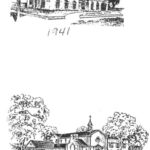Describe all the elements in the image with great detail.

The image features two historical illustrations, depicting significant buildings from the past. The upper illustration is dated "1741" and showcases a structured edifice, likely representative of architectural styles from that era. Below it, a second illustration depicts a different building, surrounded by lush trees, suggesting a serene and inviting atmosphere. These images contribute to the narrative of the establishment's history, reflecting architectural evolution and the changing landscape over the years.